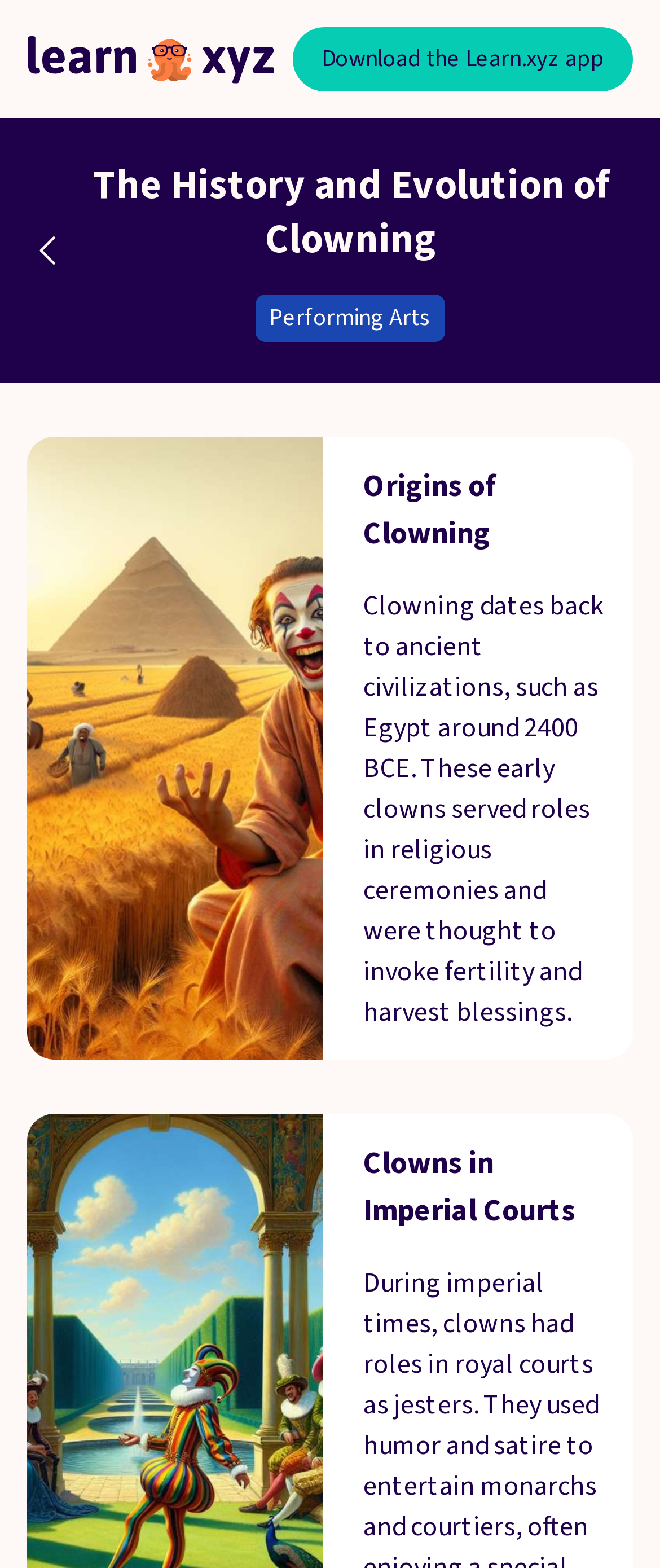Answer briefly with one word or phrase:
What is the topic of the webpage?

Clowning history